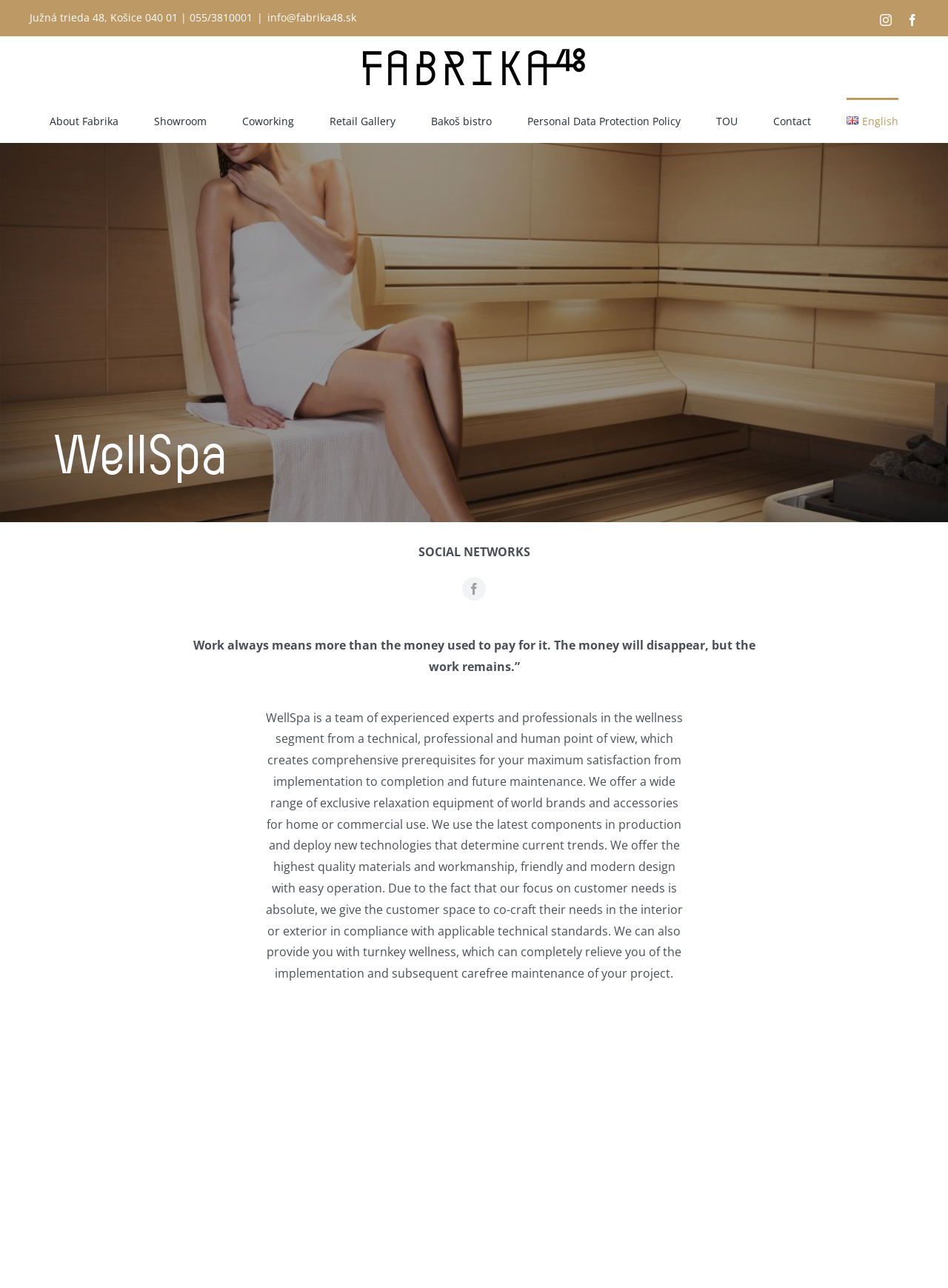Locate the bounding box coordinates of the area to click to fulfill this instruction: "Click the 'Prijať' button". The bounding box should be presented as four float numbers between 0 and 1, in the order [left, top, right, bottom].

None